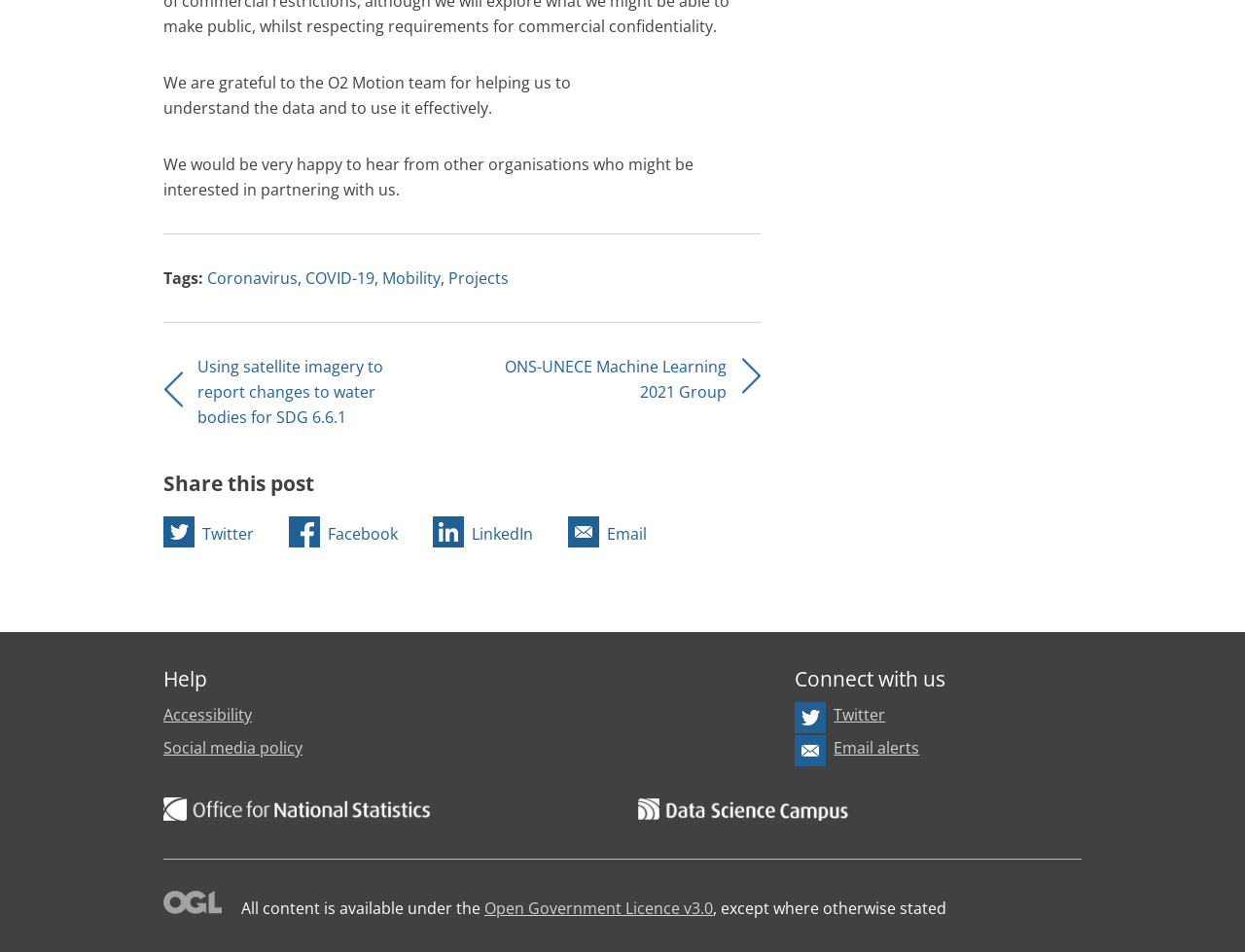Determine the bounding box coordinates of the region that needs to be clicked to achieve the task: "Visit the 'Office for National Statistics' website".

[0.131, 0.845, 0.345, 0.868]